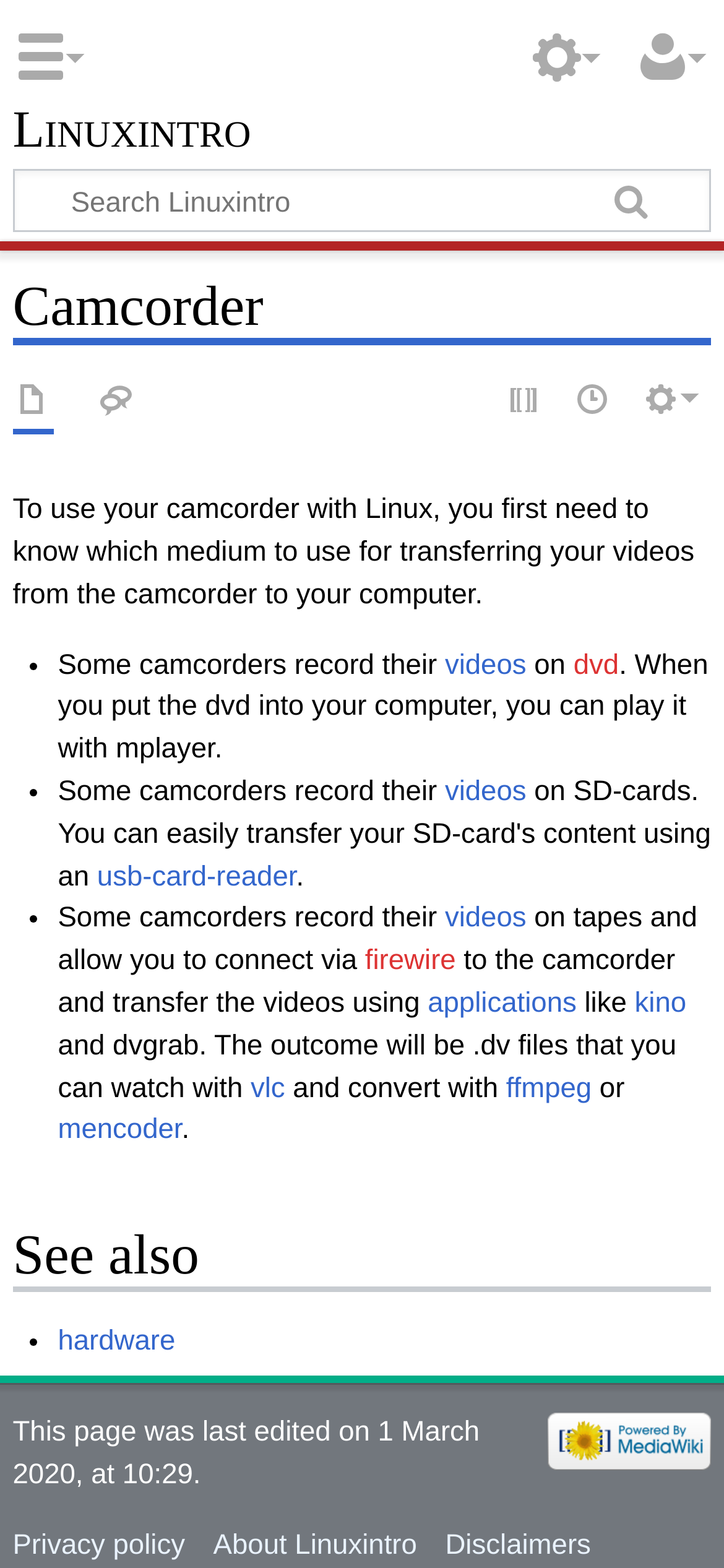Please determine the bounding box coordinates of the element's region to click for the following instruction: "Read about hardware".

[0.08, 0.845, 0.242, 0.865]